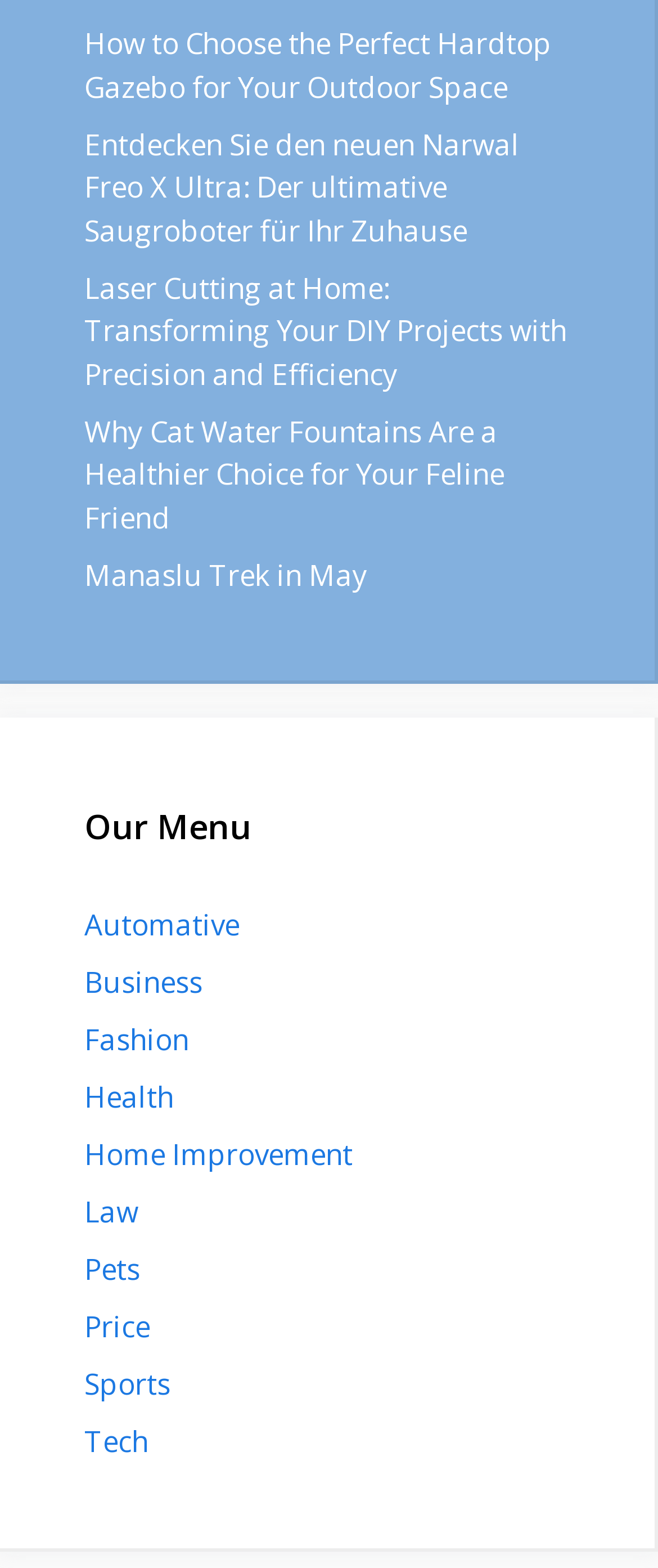Can you look at the image and give a comprehensive answer to the question:
What is the topic of the first link?

The first link on the webpage has the text 'How to Choose the Perfect Hardtop Gazebo for Your Outdoor Space', so the topic of the first link is Hardtop Gazebo.